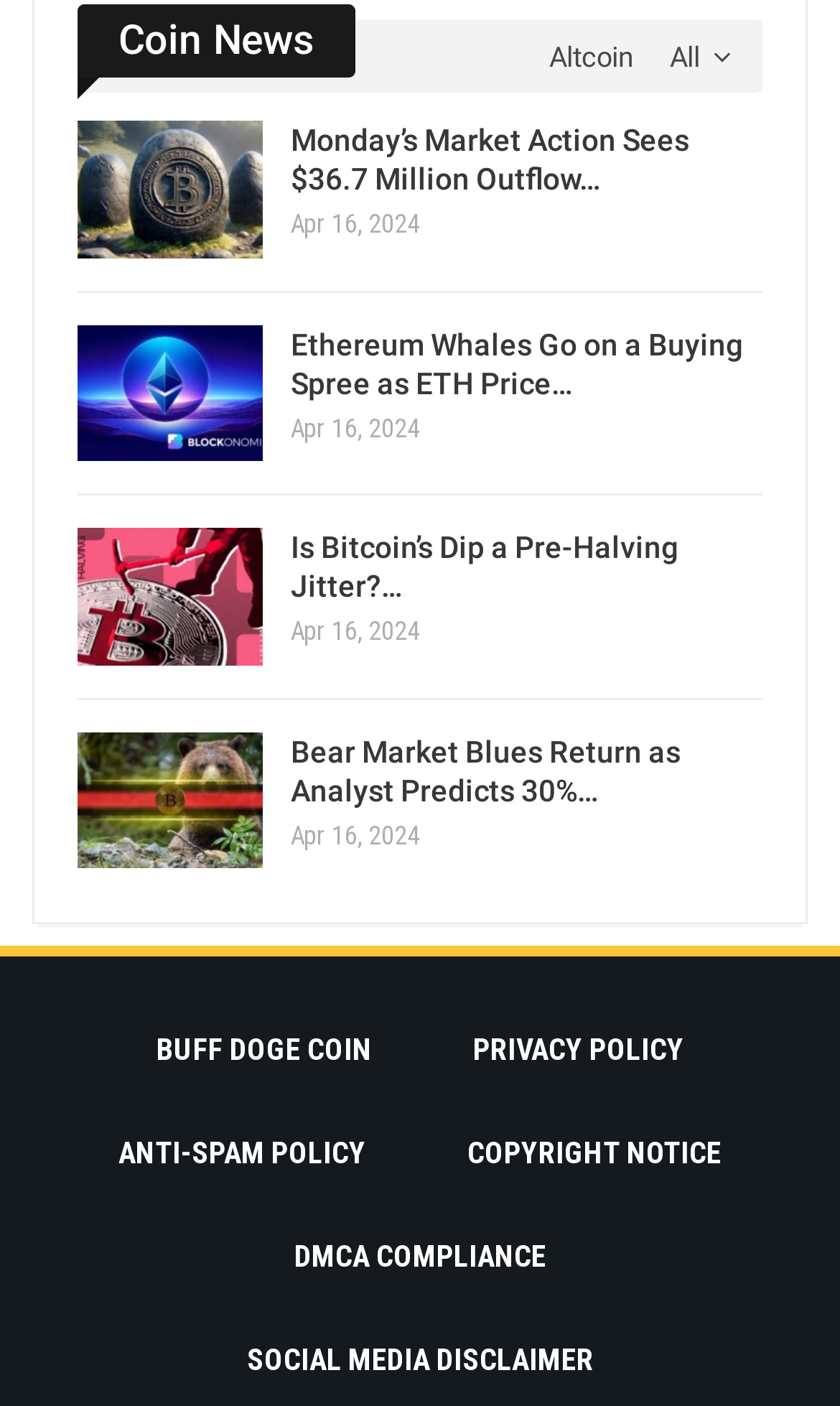Carefully examine the image and provide an in-depth answer to the question: What is the date of the latest news article?

I looked at the time elements associated with each news article and found that they all have the same date, 'Apr 16, 2024'.